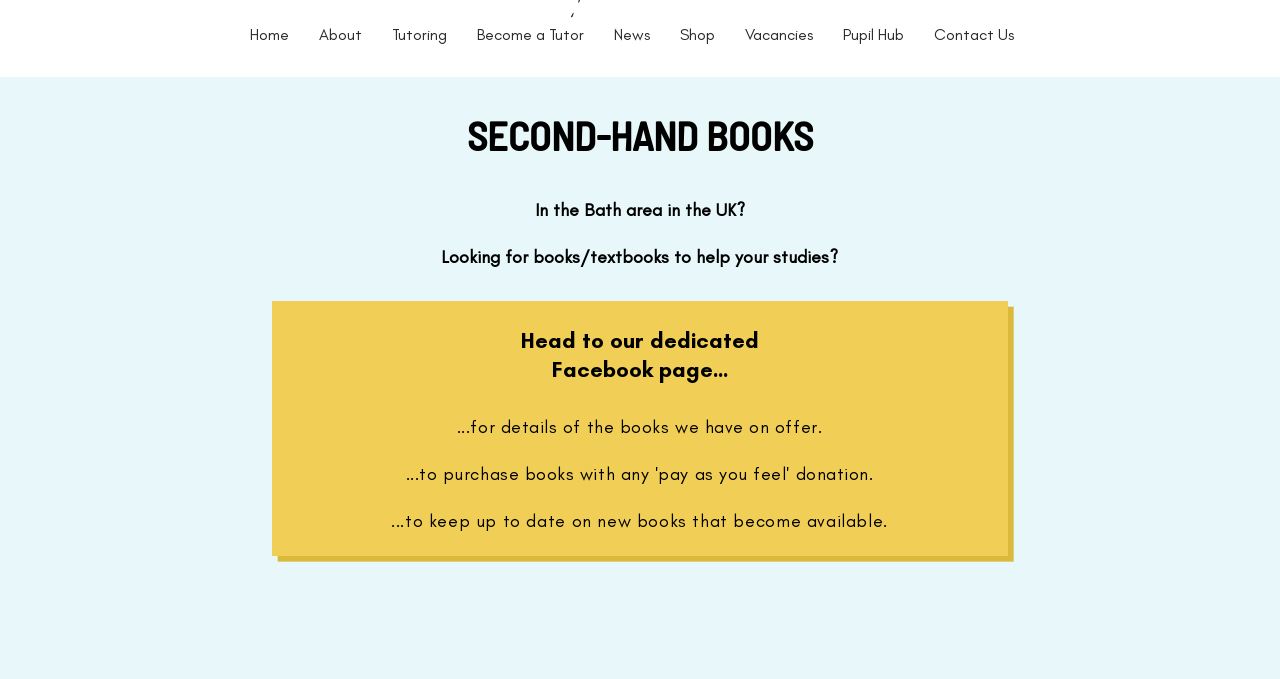What is the location mentioned on the website?
Using the information from the image, provide a comprehensive answer to the question.

I found a static text element that mentions 'In the Bath area in the UK?' which suggests that the website is related to the Bath area in the UK.